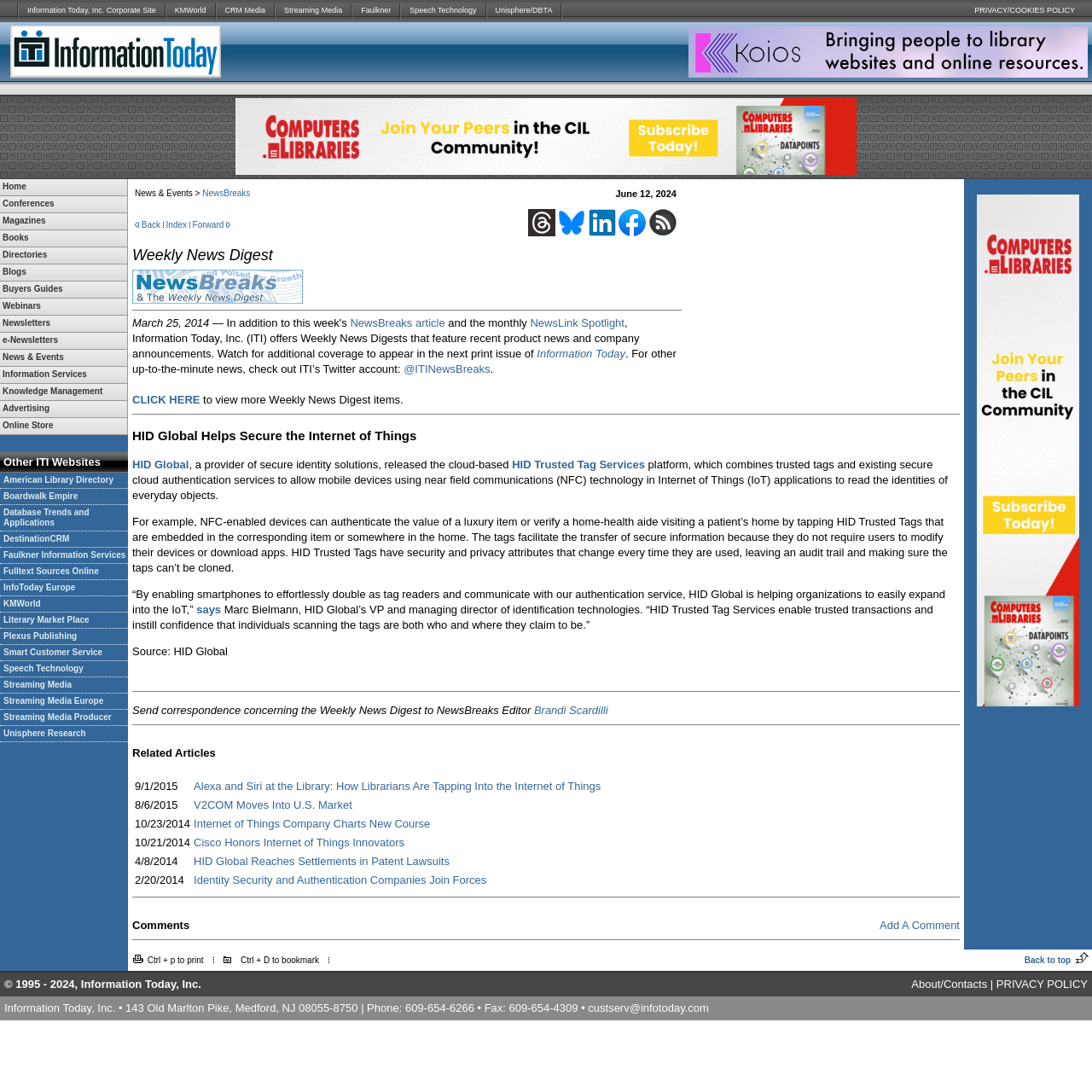Locate the bounding box coordinates of the clickable region to complete the following instruction: "Click Home."

[0.0, 0.164, 0.116, 0.179]